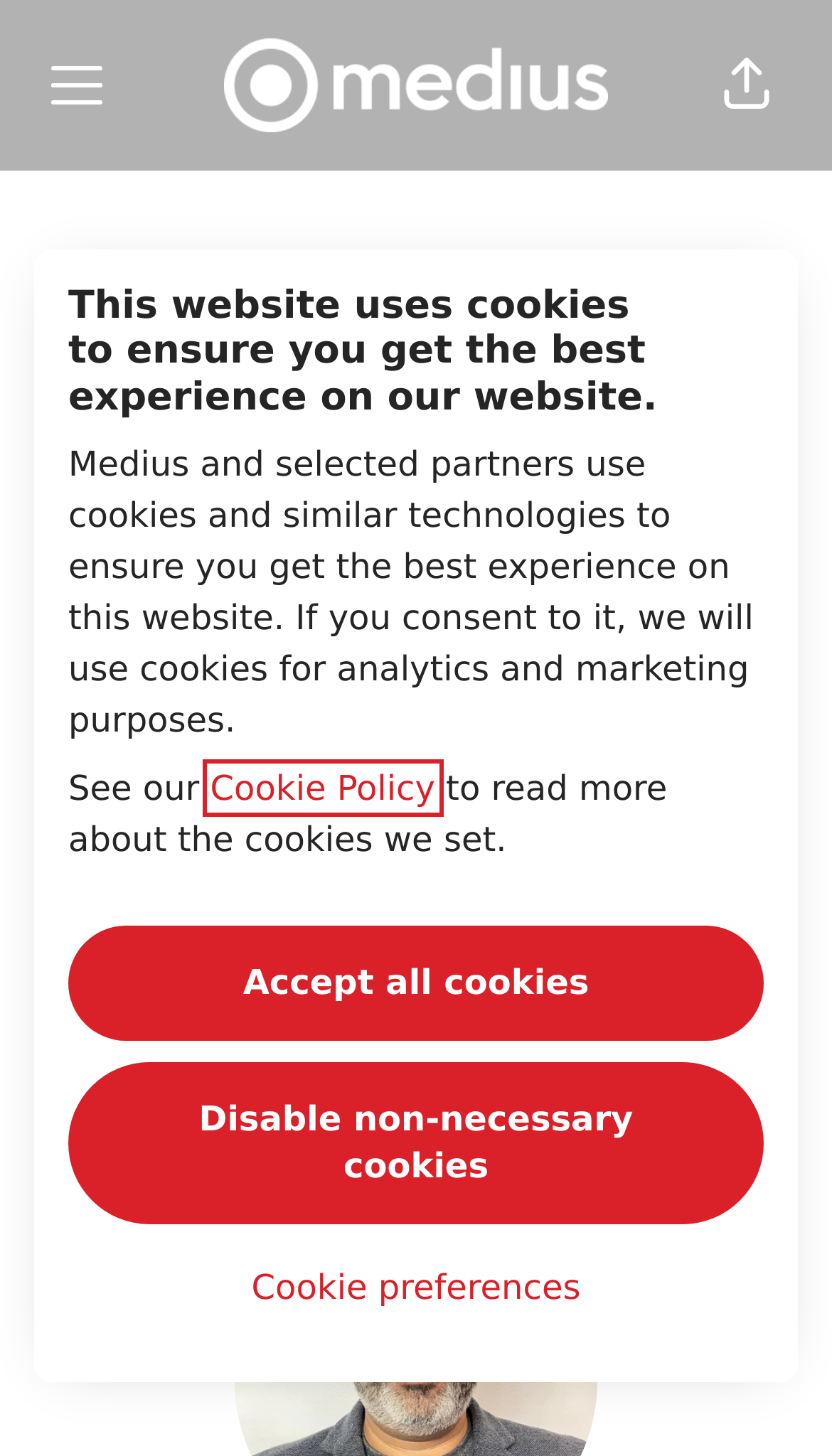What is the job position described on this webpage?
Can you give a detailed and elaborate answer to the question?

Based on the webpage content, specifically the heading 'Marketing Strategist- Funnel Analytics & Optimization', it is clear that the job position being described is a Marketing Strategist.